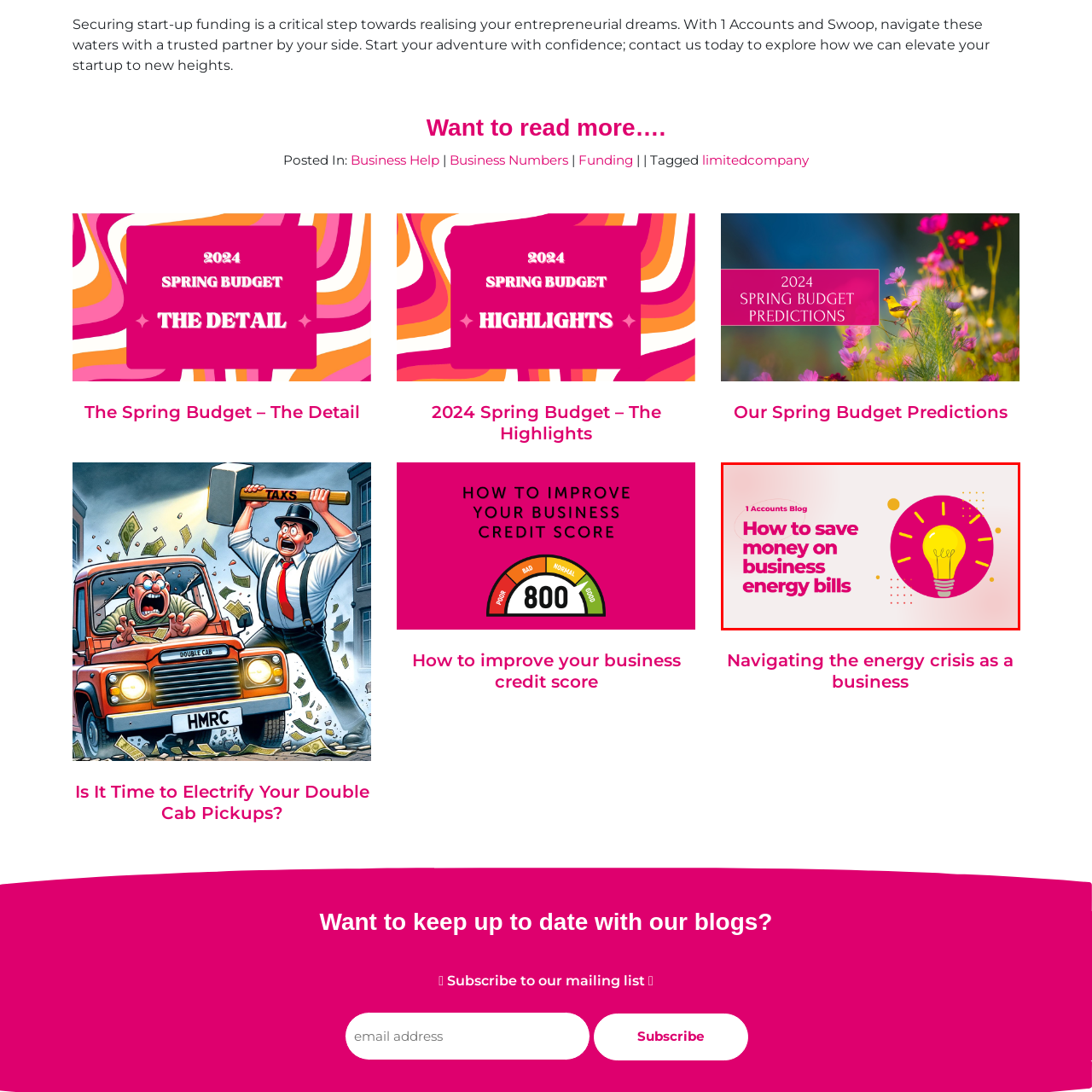Direct your attention to the red-bounded image and answer the question with a single word or phrase:
What does the light bulb symbolize?

Ideas and energy savings